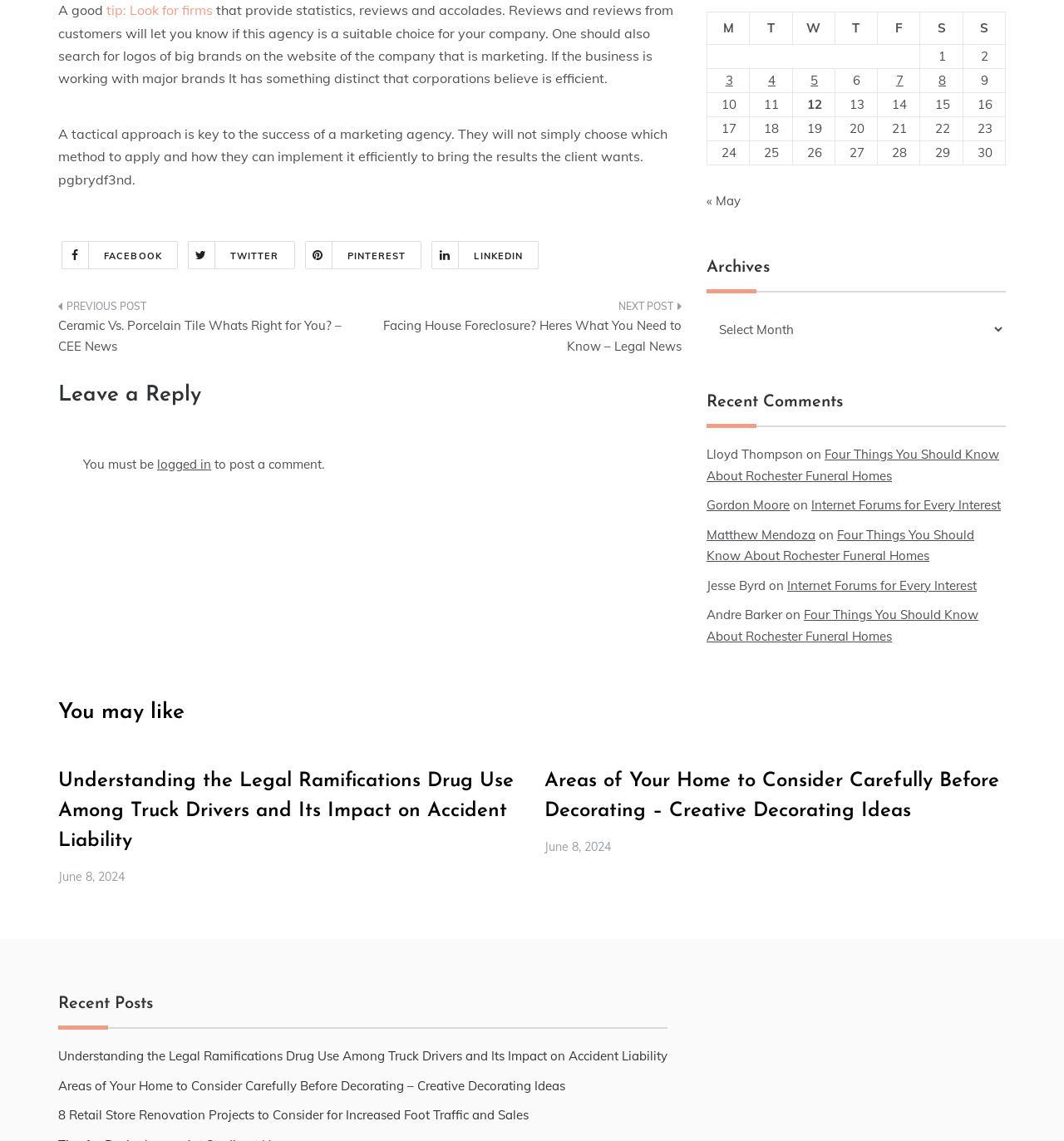Given the description "Facebook", provide the bounding box coordinates of the corresponding UI element.

[0.058, 0.211, 0.167, 0.236]